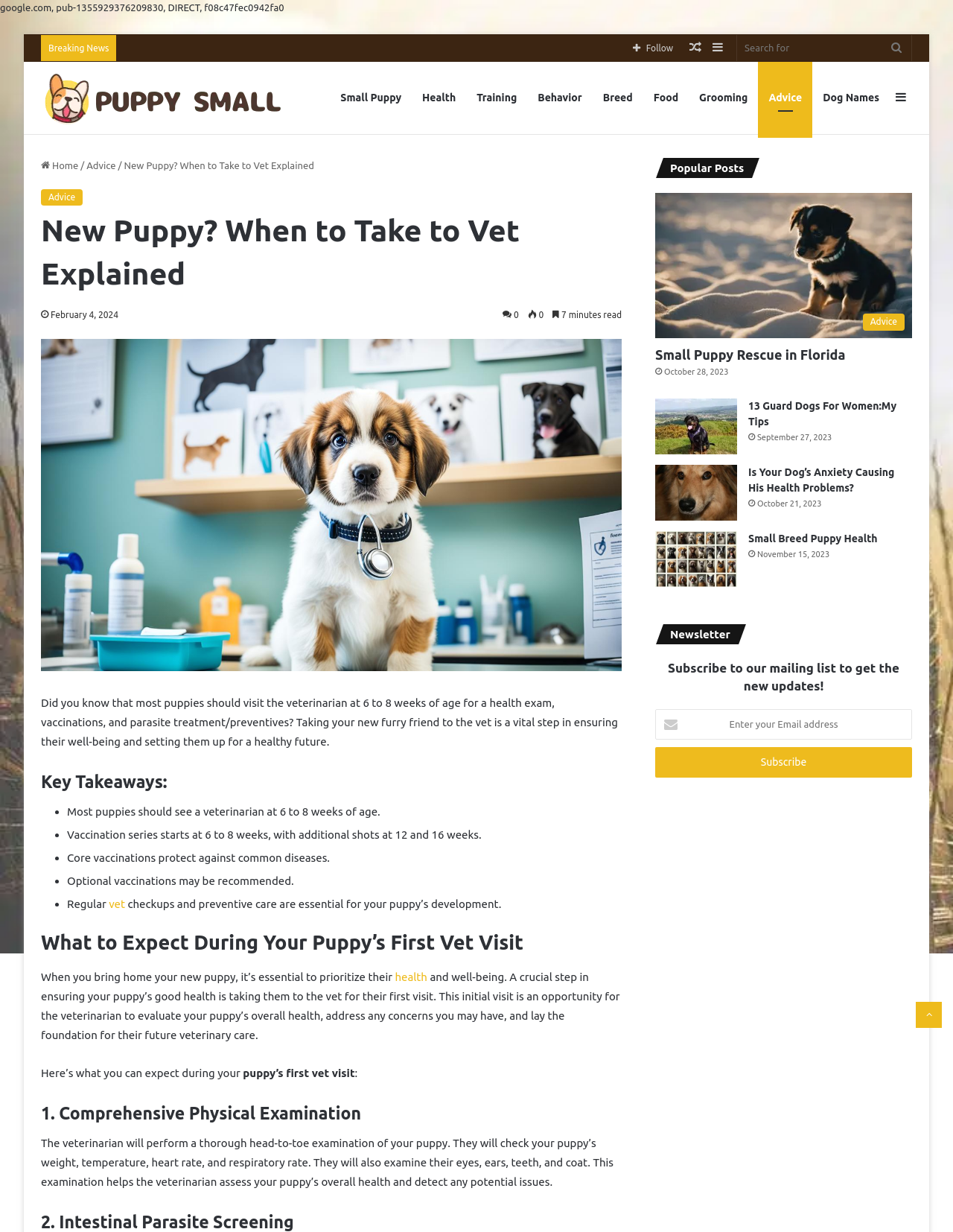Offer a comprehensive description of the webpage’s content and structure.

This webpage is about providing guidance on when to take a new puppy to the vet for a checkup. The page is divided into several sections, with a prominent header at the top that reads "New Puppy? When to Take to Vet Explained". 

At the top of the page, there is a navigation bar with links to various sections, including "Breaking News", "Search", "Sidebar", and "Random Article". Below this, there is a primary navigation section with links to different categories, such as "Puppy Small", "Health", "Training", and "Behavior". 

The main content of the page is divided into several sections, including an introduction, key takeaways, and a detailed guide on what to expect during a puppy's first vet visit. The introduction provides an overview of the importance of taking a new puppy to the vet, while the key takeaways section lists out four important points to remember. 

The guide on what to expect during a puppy's first vet visit is further divided into subheadings, including a comprehensive physical examination, vaccinations, and parasite treatment. Each subheading provides detailed information on what the vet will do during the visit and what the puppy owner can expect. 

On the right-hand side of the page, there is a sidebar with popular posts, including links to articles such as "Small Puppy Rescue in Florida" and "Is Your Dog's Anxiety Causing His Health Problems?". There is also a newsletter subscription section where users can enter their email address to receive updates.